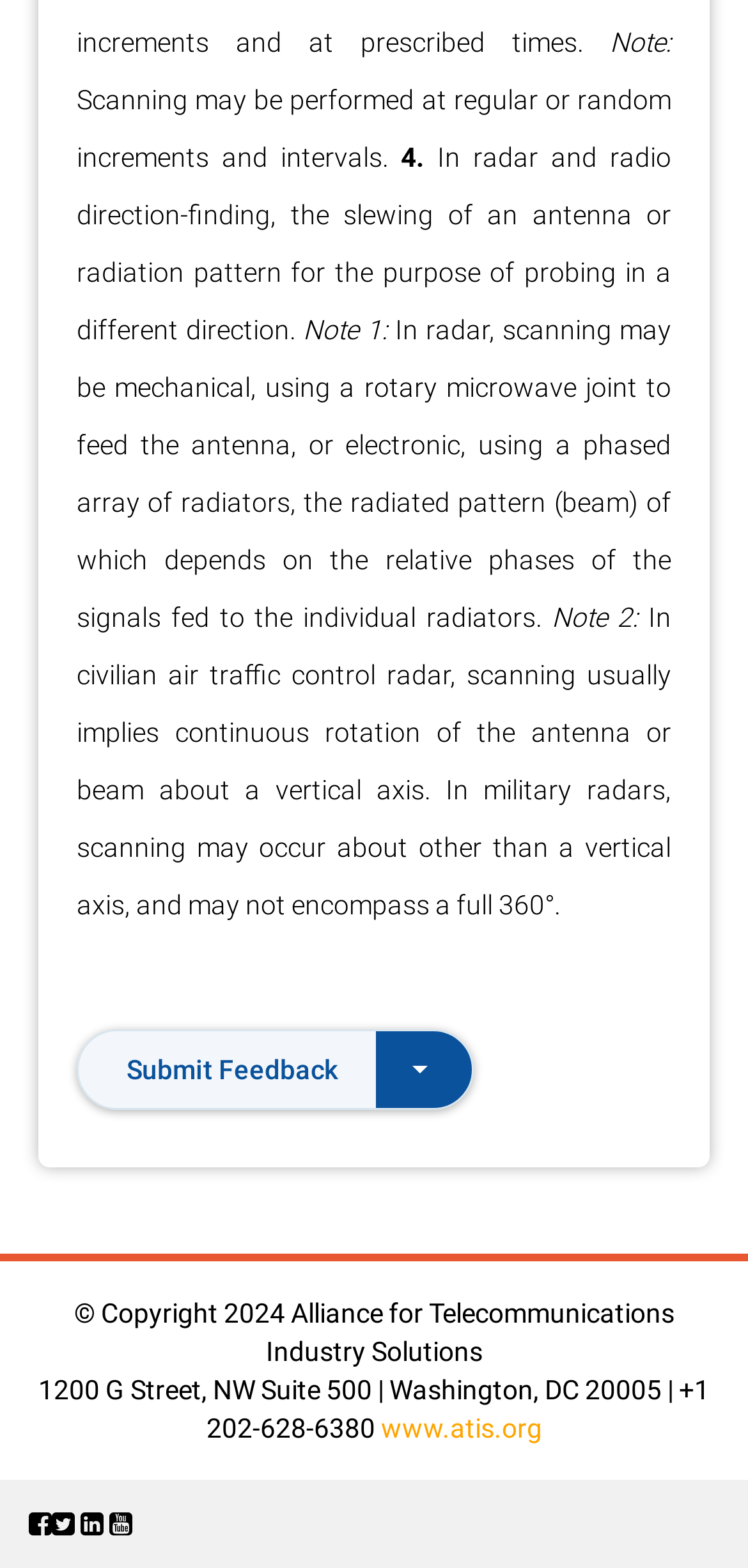What is the address of the Alliance for Telecommunications Industry Solutions?
Give a detailed response to the question by analyzing the screenshot.

The address of the Alliance for Telecommunications Industry Solutions is mentioned at the bottom of the page as '1200 G Street, NW Suite 500 | Washington, DC 20005 | +1 202-628-6380'.